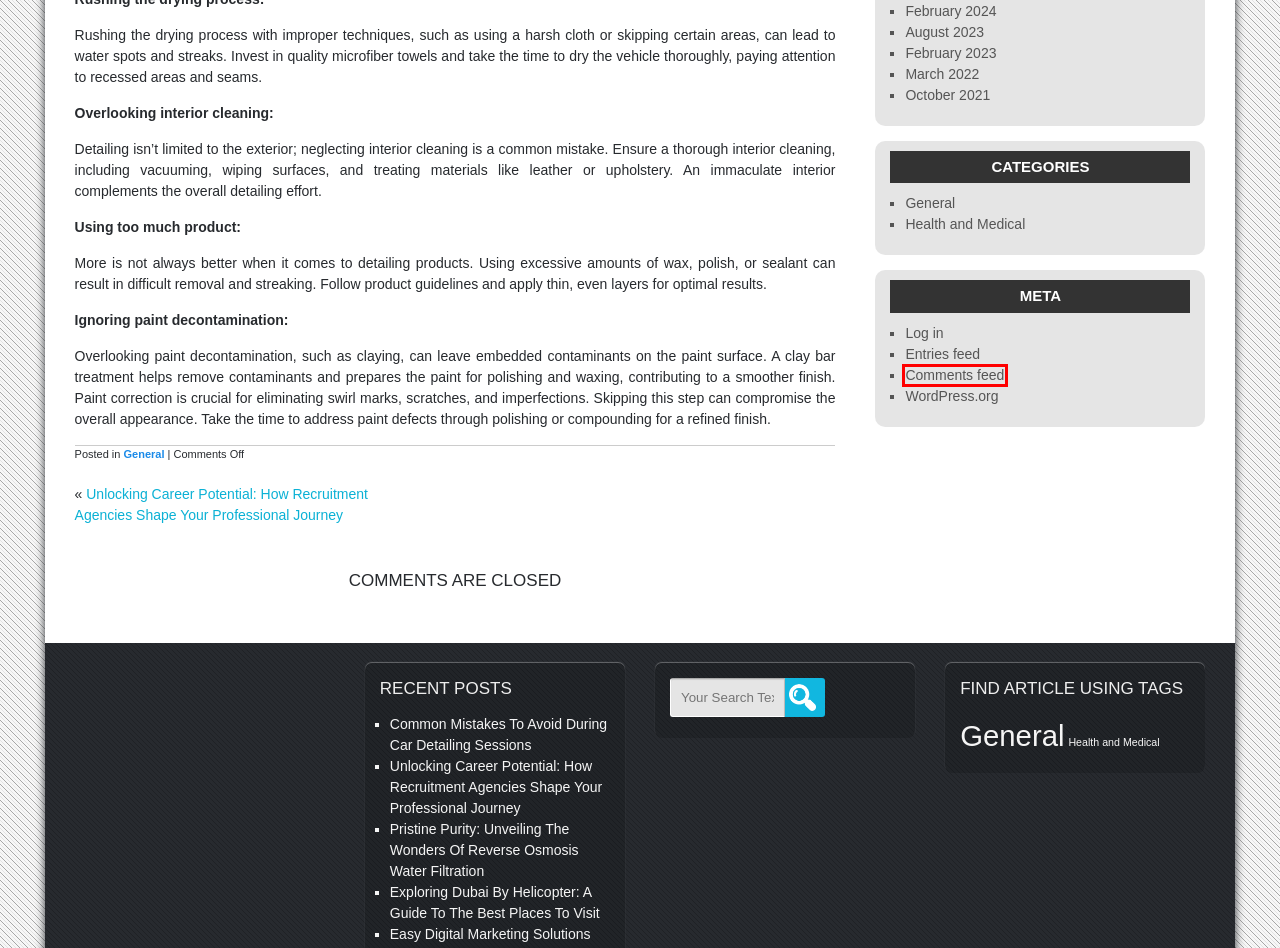Given a screenshot of a webpage with a red bounding box, please pick the webpage description that best fits the new webpage after clicking the element inside the bounding box. Here are the candidates:
A. admin
B. Log In ‹  — WordPress
C. Blog Tool, Publishing Platform, and CMS – WordPress.org
D. March 2022
E. Comments for
F. Pristine Purity: Unveiling The Wonders Of Reverse Osmosis Water Filtration
G. Art and Design
H. Easy Digital Marketing Solutions for Small Businesses

E